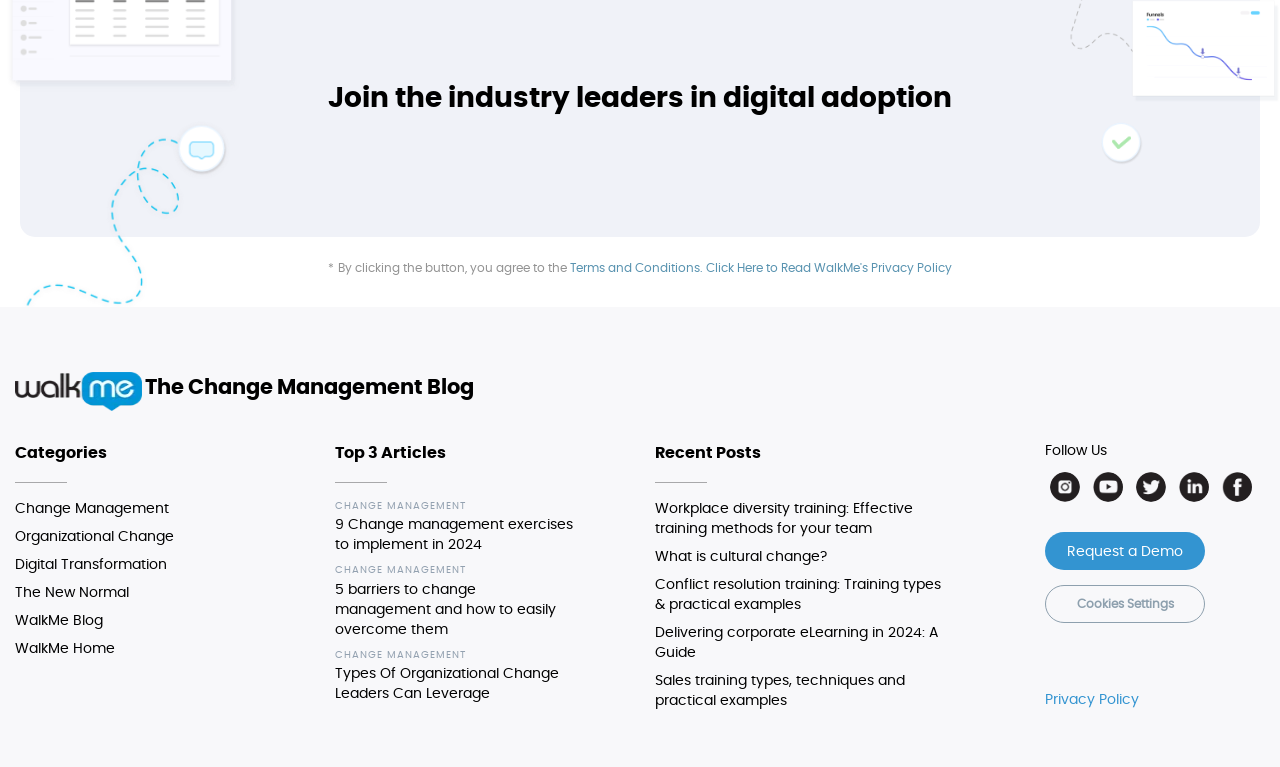Provide the bounding box coordinates of the HTML element this sentence describes: "The Change Management Blog".

[0.012, 0.504, 0.37, 0.517]